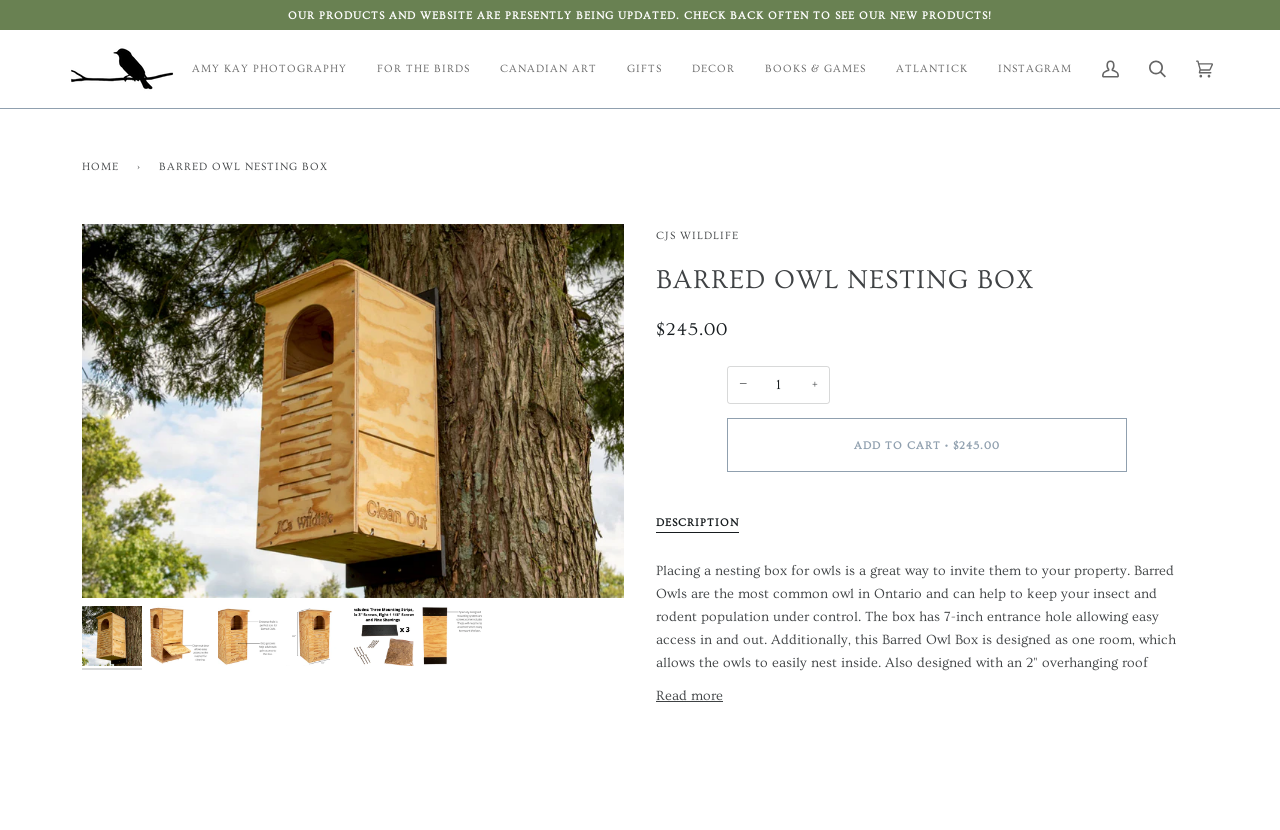Please give a concise answer to this question using a single word or phrase: 
How many rooms does the Barred Owl Box have?

One